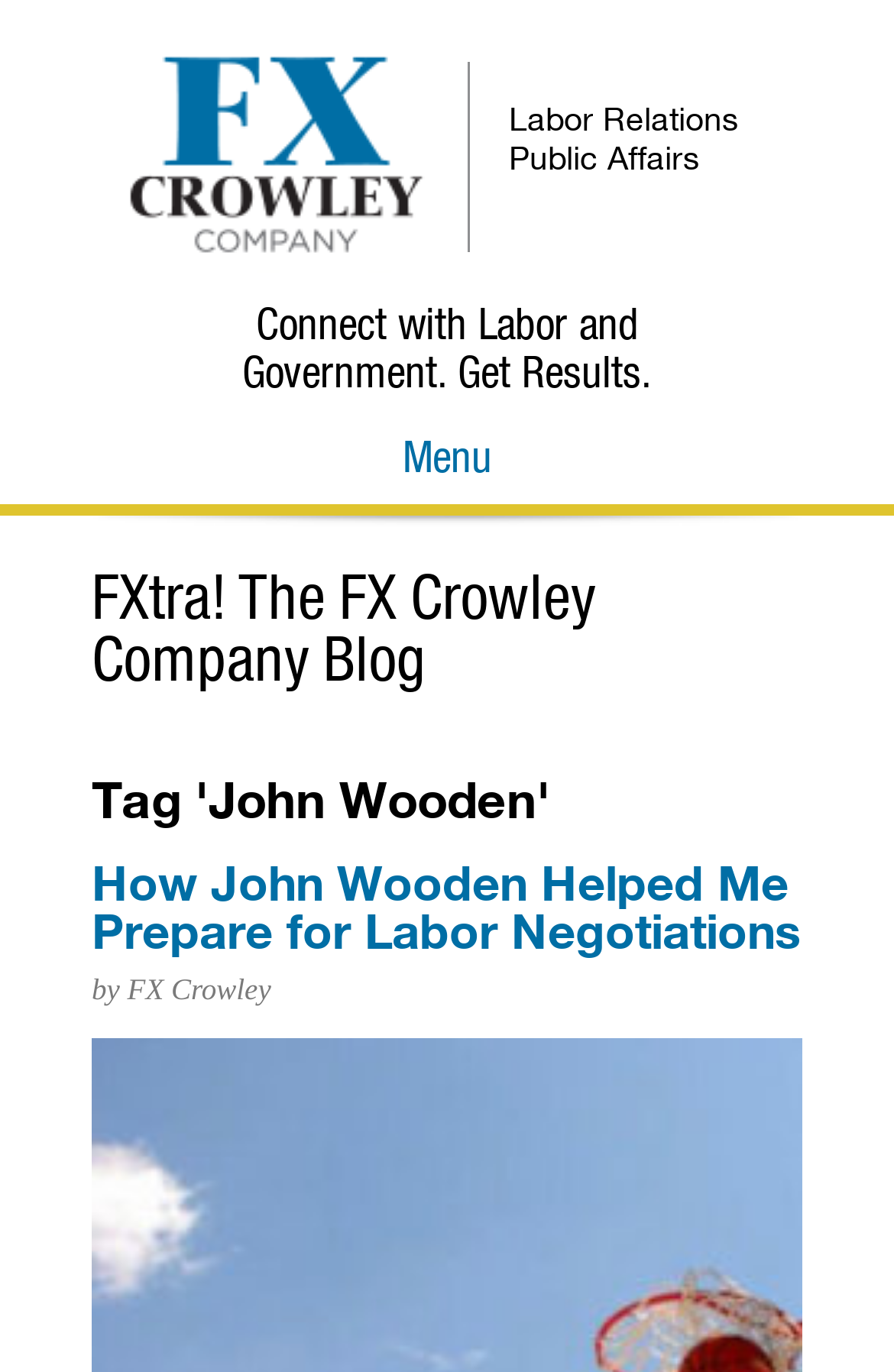Please provide a brief answer to the question using only one word or phrase: 
What is the text of the first link on the webpage?

FX Crowley